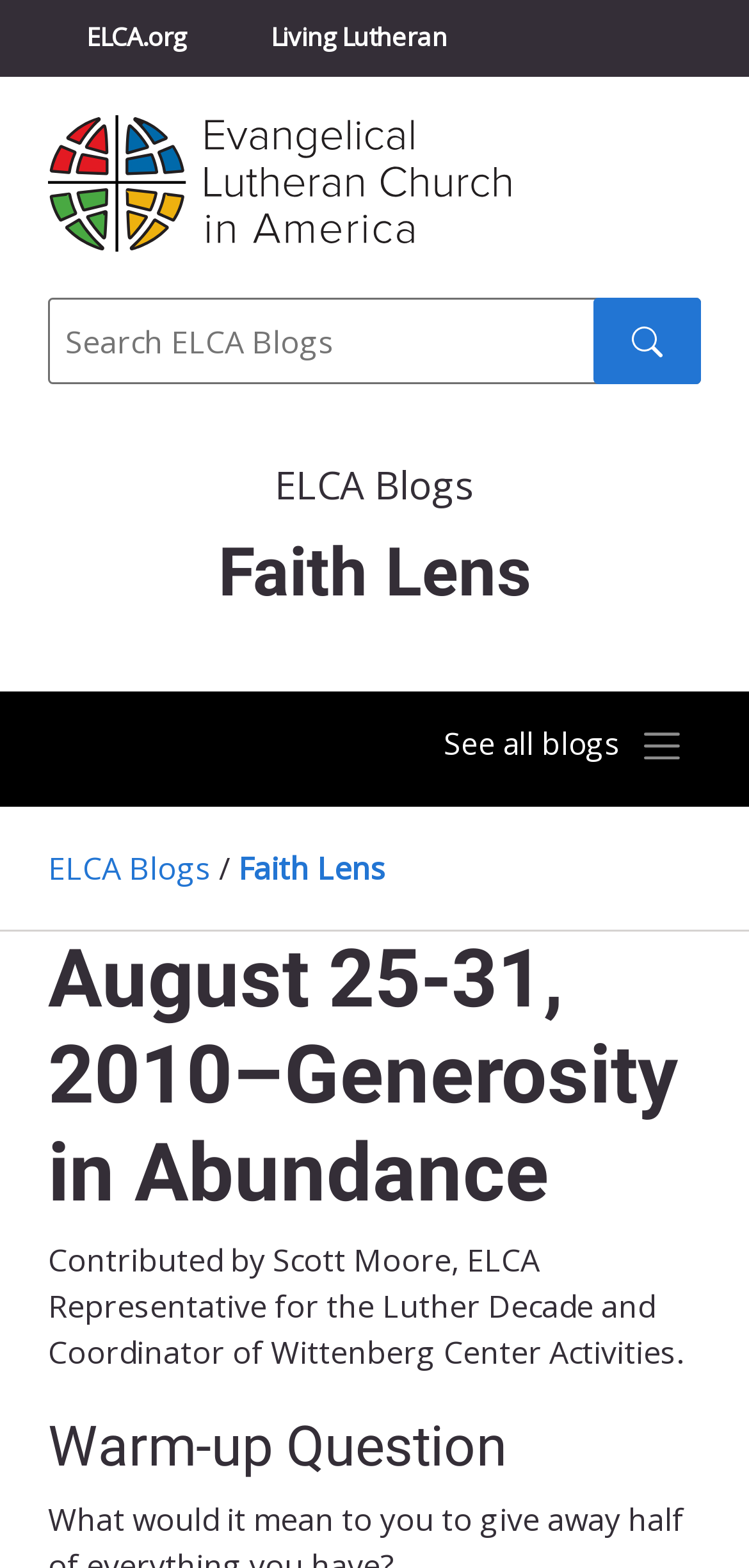Give a one-word or phrase response to the following question: What is the purpose of the search bar?

To search the website